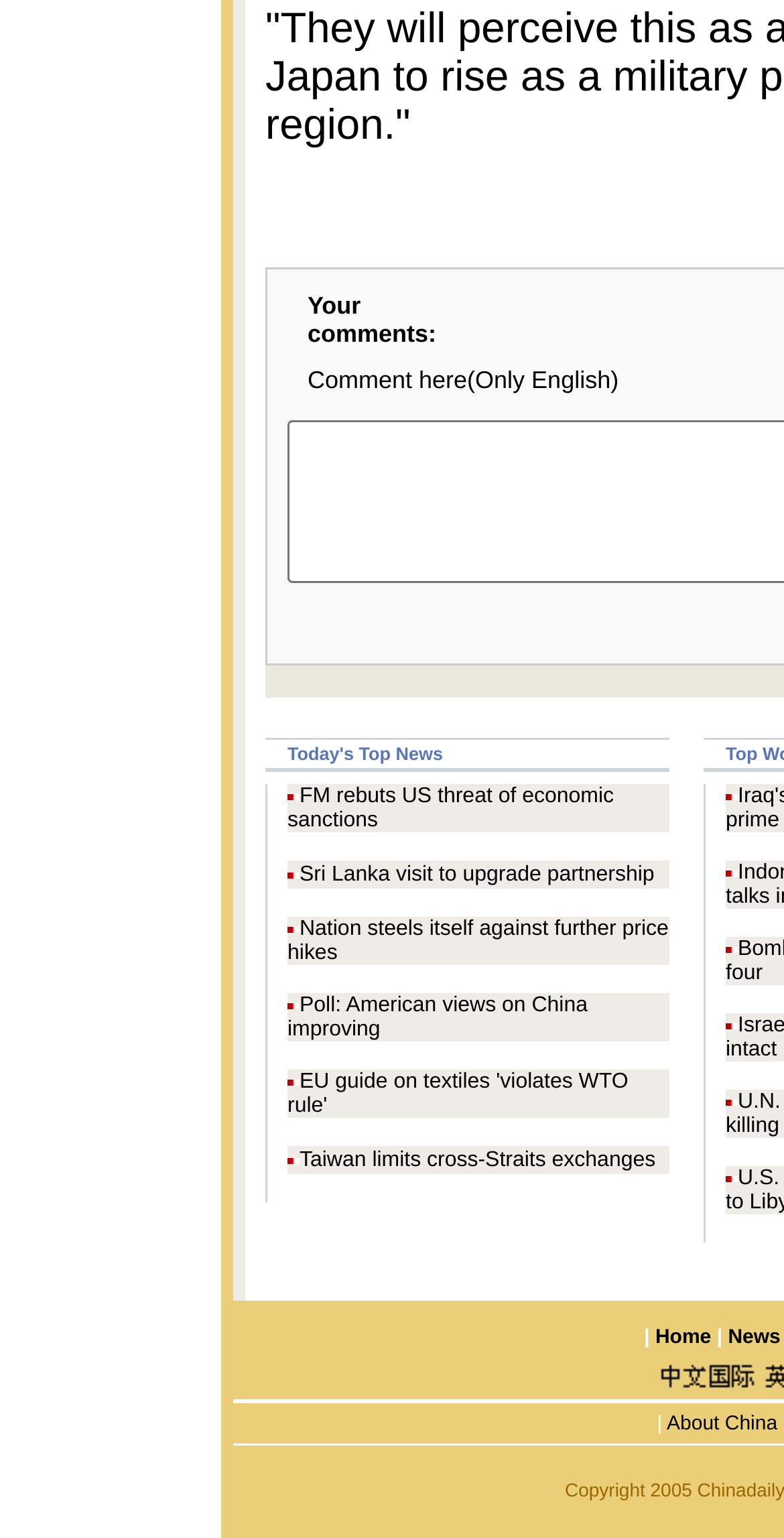Determine the bounding box for the HTML element described here: "Home". The coordinates should be given as [left, top, right, bottom] with each number being a float between 0 and 1.

[0.836, 0.863, 0.907, 0.877]